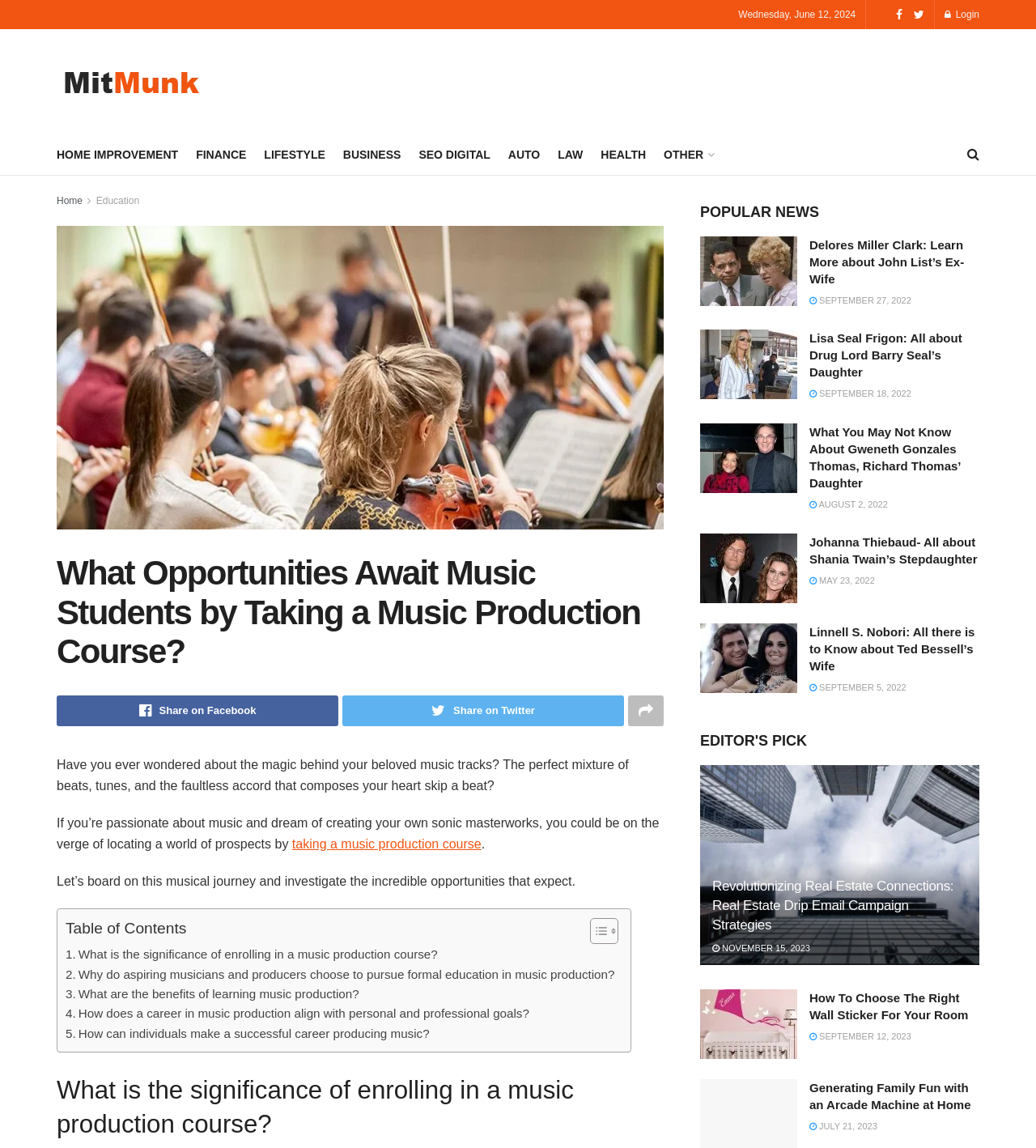Answer with a single word or phrase: 
What is the topic of the article?

Music Production